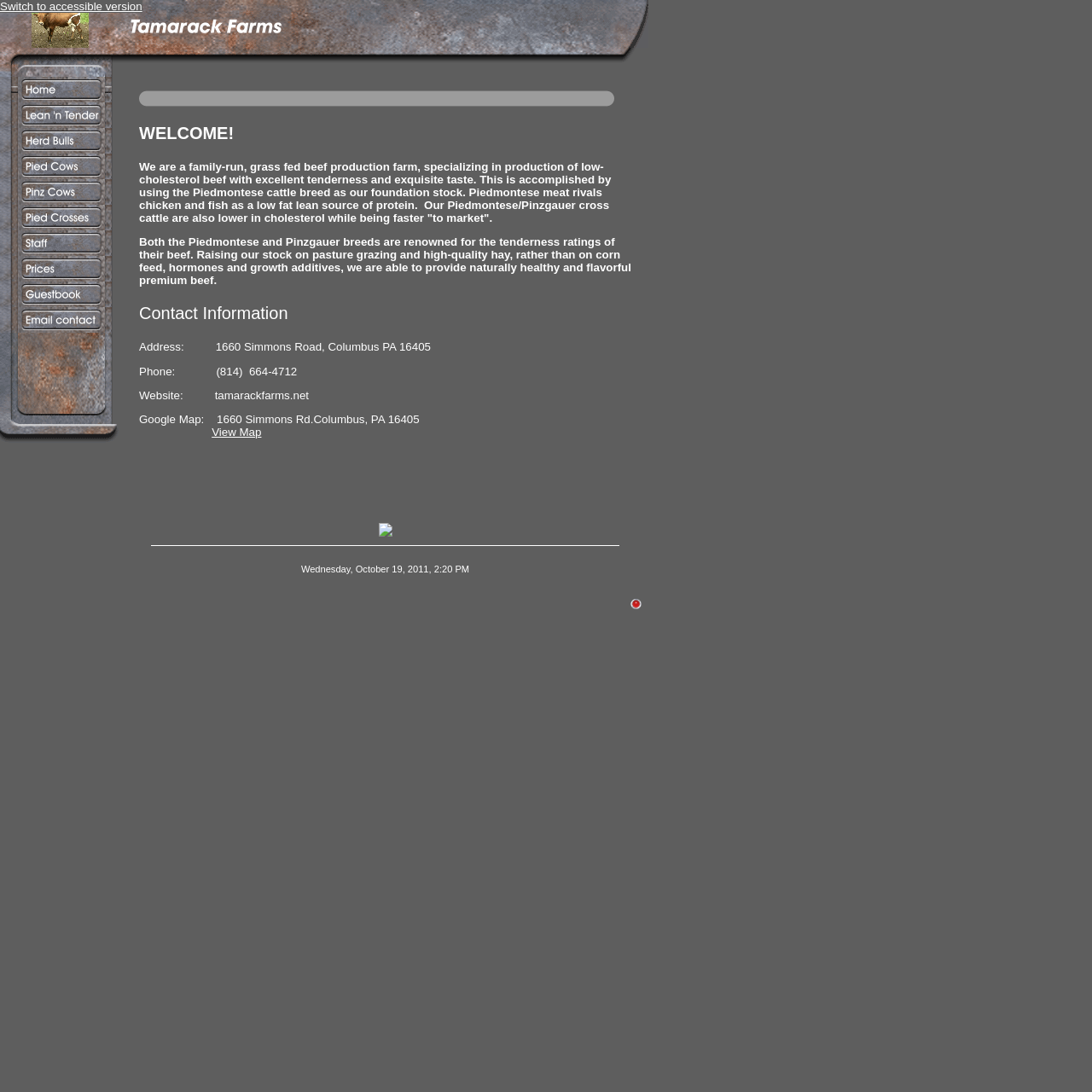Please give a succinct answer to the question in one word or phrase:
What is the phone number of Tamarack Farms?

(814) 664-4712